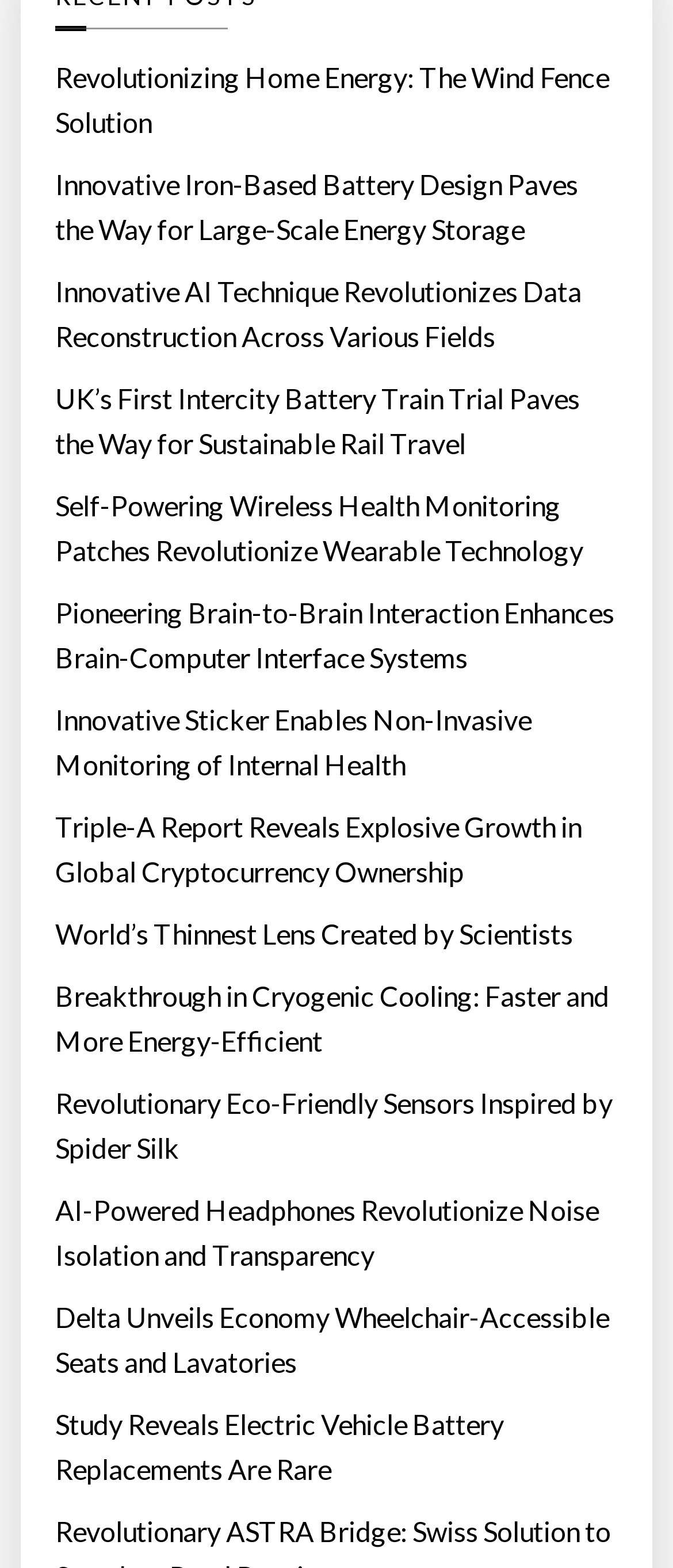Analyze the image and deliver a detailed answer to the question: What is the common theme among the links on the webpage?

By examining the text of the links, I found that they all relate to innovative technologies and scientific breakthroughs in various fields, such as energy, transportation, and healthcare. Therefore, the common theme among the links on the webpage is Innovative Technology.